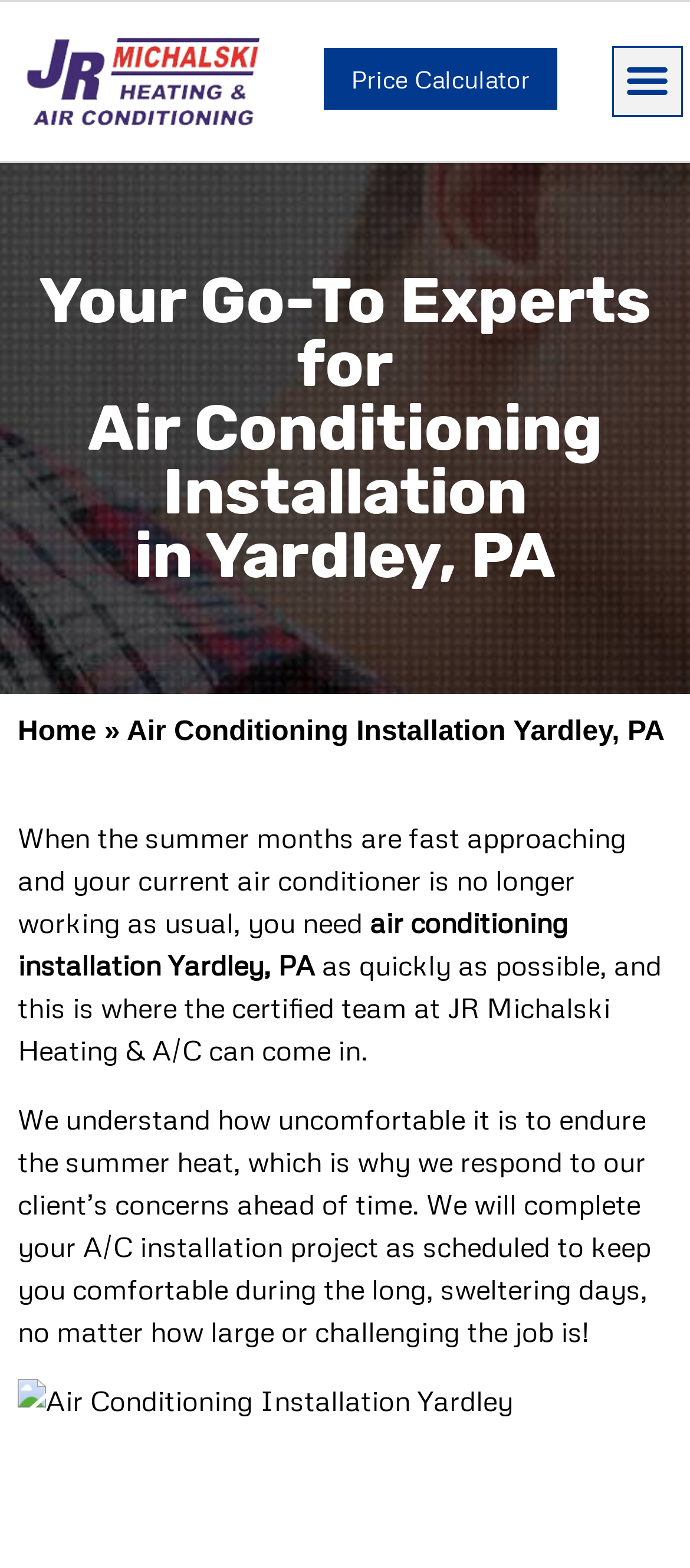Provide a thorough description of the webpage you see.

The webpage is about air conditioning installation services in Yardley, PA, provided by JR Michalski Heating & A/C. At the top left corner, there is a red logo of JR Michalski, which is also a link. Next to it, on the top right corner, there is a "Menu Toggle" button and a "Price Calculator" link. 

Below the logo, there is a heading that reads "Your Go-To Experts for Air Conditioning Installation in Yardley, PA". Underneath the heading, there is a navigation section with breadcrumbs, showing the path "Home » Air Conditioning Installation Yardley, PA". 

The main content of the webpage starts with a paragraph of text, which explains the importance of air conditioning installation when the summer months are approaching. The text is divided into several sections, with a link to "air conditioning installation Yardley, PA" in the middle. The text continues to describe the services provided by JR Michalski Heating & A/C, emphasizing their understanding of the discomfort of summer heat and their commitment to completing A/C installation projects on schedule.